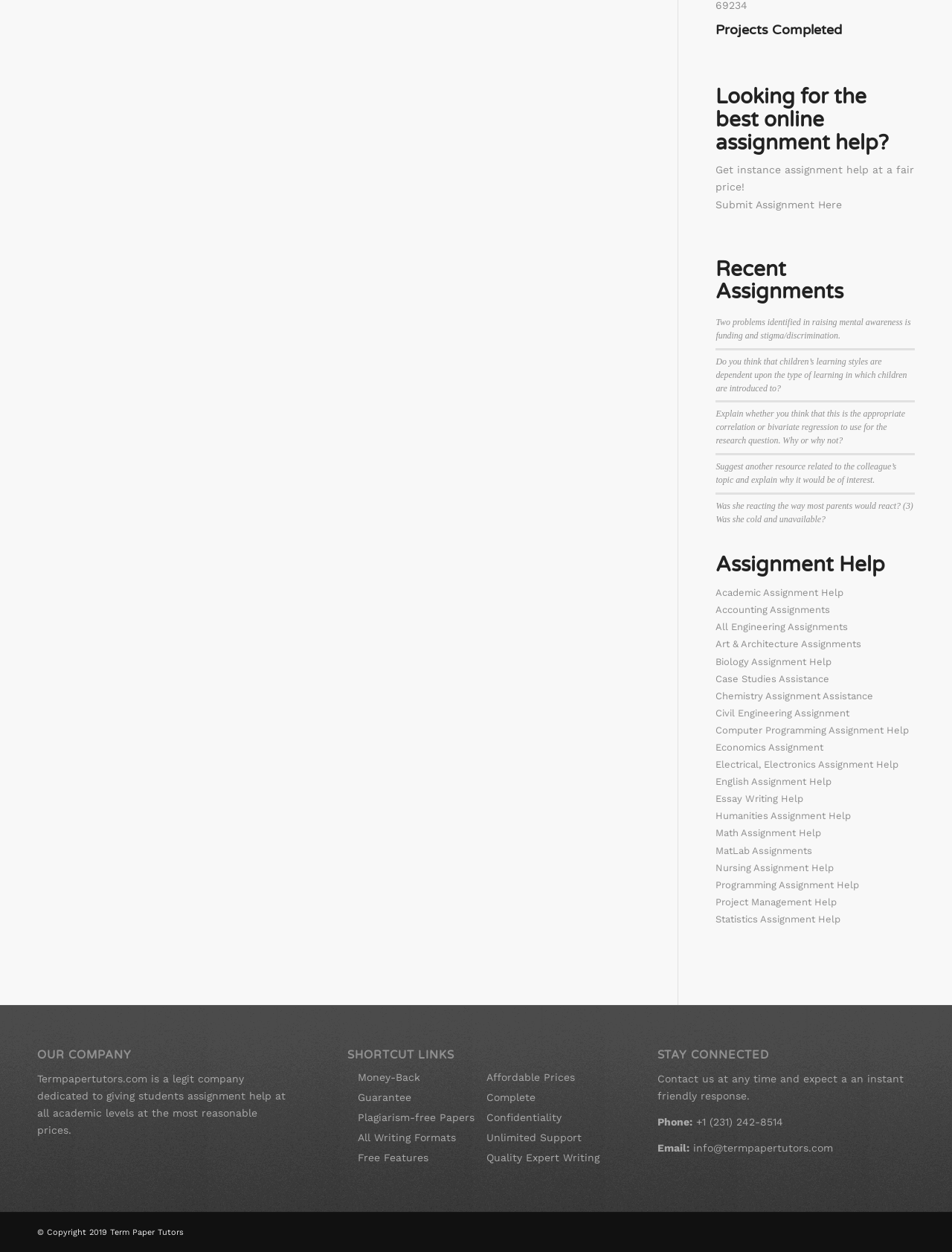What types of assignments are supported?
Using the information from the image, answer the question thoroughly.

I found the types of assignments supported by looking at the 'Assignment Help' section, which lists various subjects such as Accounting, Engineering, Biology, and more.